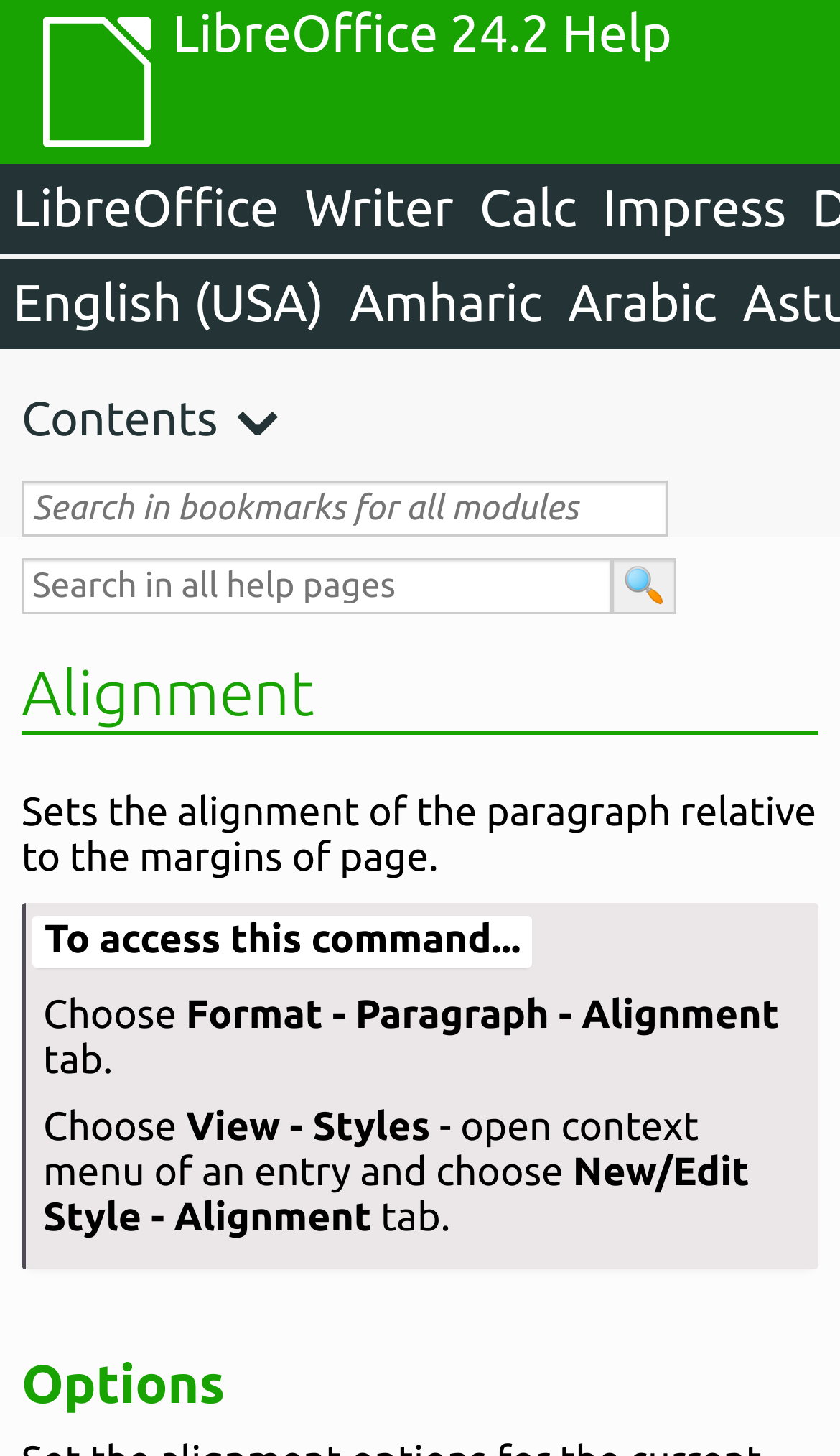Provide a comprehensive description of the webpage.

The webpage is titled "Mbështetje" and appears to be a help page for LibreOffice. At the top, there are four links: "LibreOffice 24.2 Help", "LibreOffice", "Writer", "Calc", and "Impress", which are aligned horizontally and take up about half of the screen width. Below these links, there are three more links: "English (USA)", "Amharic", and "Arabic", which are also aligned horizontally.

Below these links, there is a complementary section that spans the full width of the screen. Within this section, there are two search boxes: "Search in bookmarks for all modules" and "Search in all help pages", which are positioned side by side. To the right of the second search box, there is a search button with a magnifying glass icon.

The main content of the page is divided into two sections. The first section is headed by "Alignment" and contains a paragraph of text that explains how to set the alignment of a paragraph relative to the margins of a page. Below this paragraph, there are several lines of text that provide instructions on how to access the alignment command, including keyboard shortcuts and menu options.

The second section is headed by "Options" and appears to be a continuation of the instructions provided in the first section. However, the content of this section is not fully described in the provided accessibility tree.